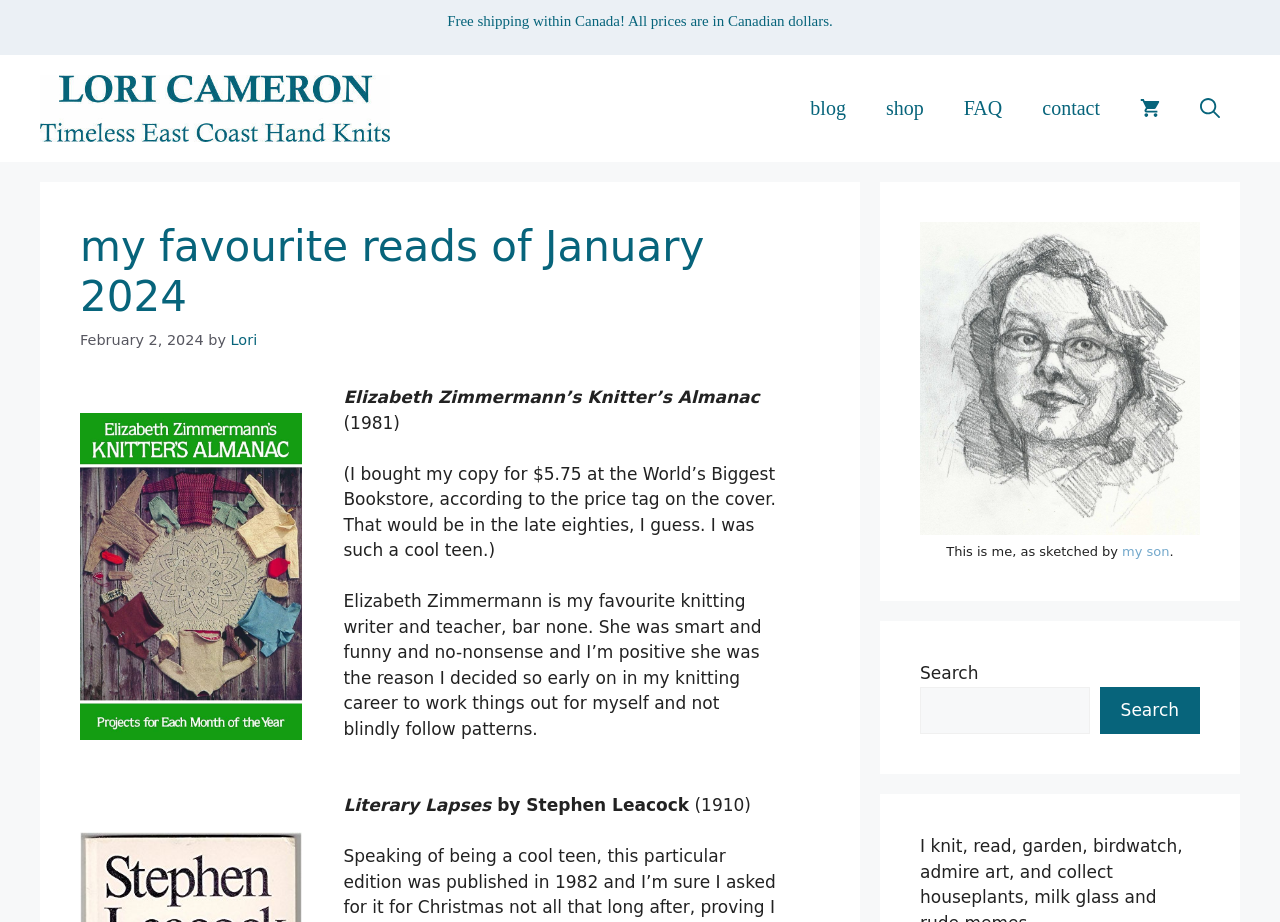Please pinpoint the bounding box coordinates for the region I should click to adhere to this instruction: "Click on the 'Lori Cameron' link".

[0.031, 0.106, 0.305, 0.127]